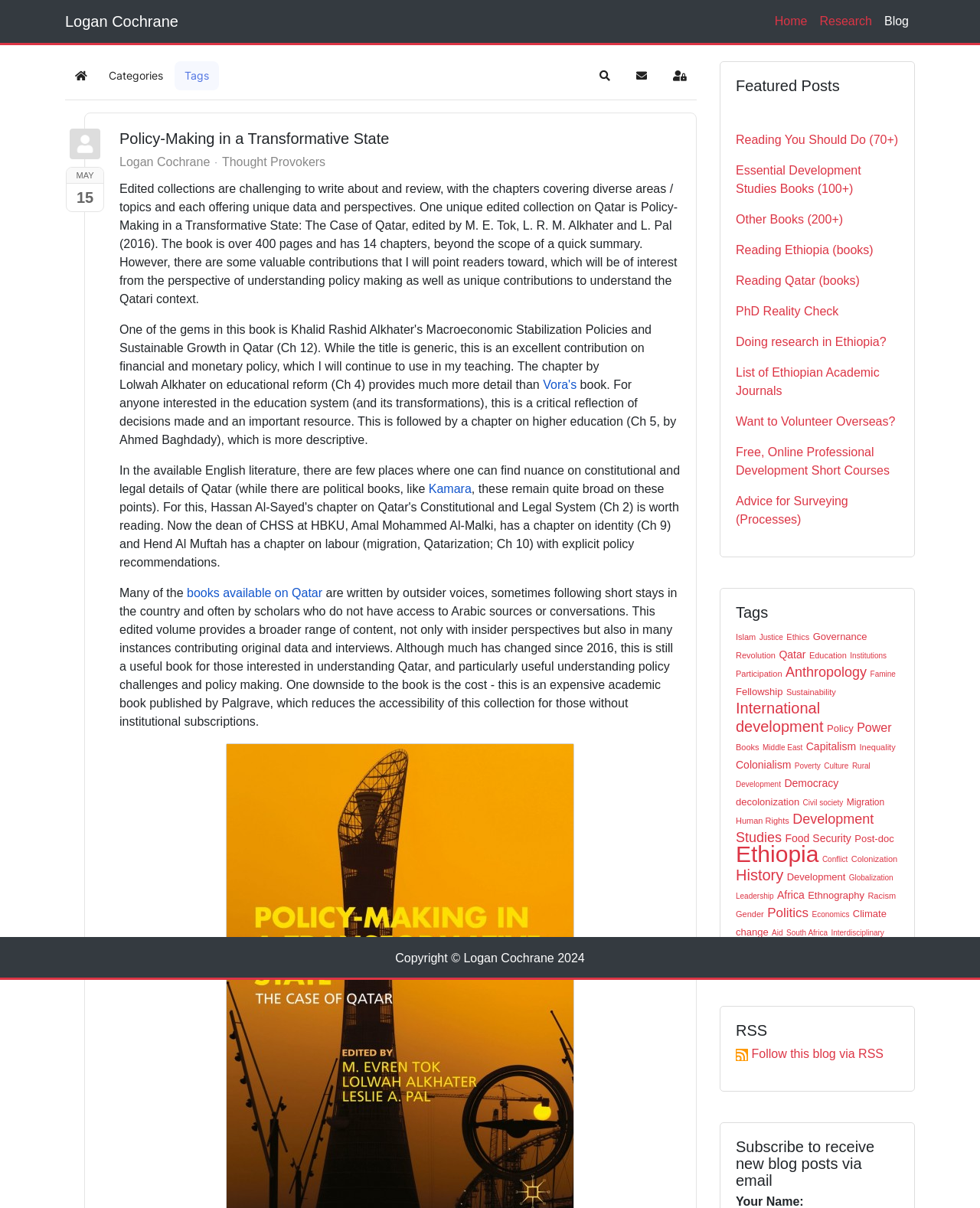Please provide the bounding box coordinates for the element that needs to be clicked to perform the following instruction: "View the 'Tags' page". The coordinates should be given as four float numbers between 0 and 1, i.e., [left, top, right, bottom].

[0.178, 0.051, 0.223, 0.075]